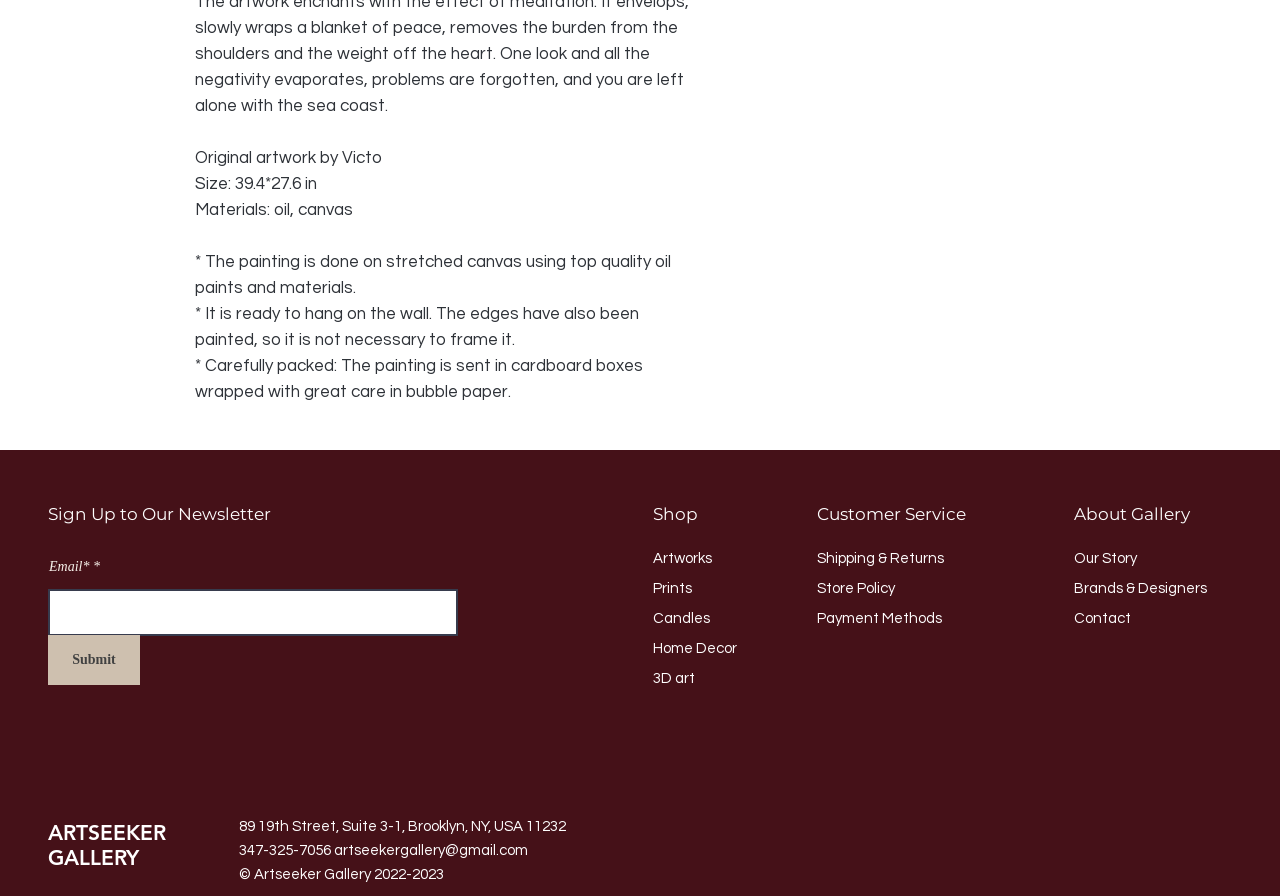Give a one-word or short phrase answer to this question: 
What is the purpose of the edges of the painting?

ready to hang